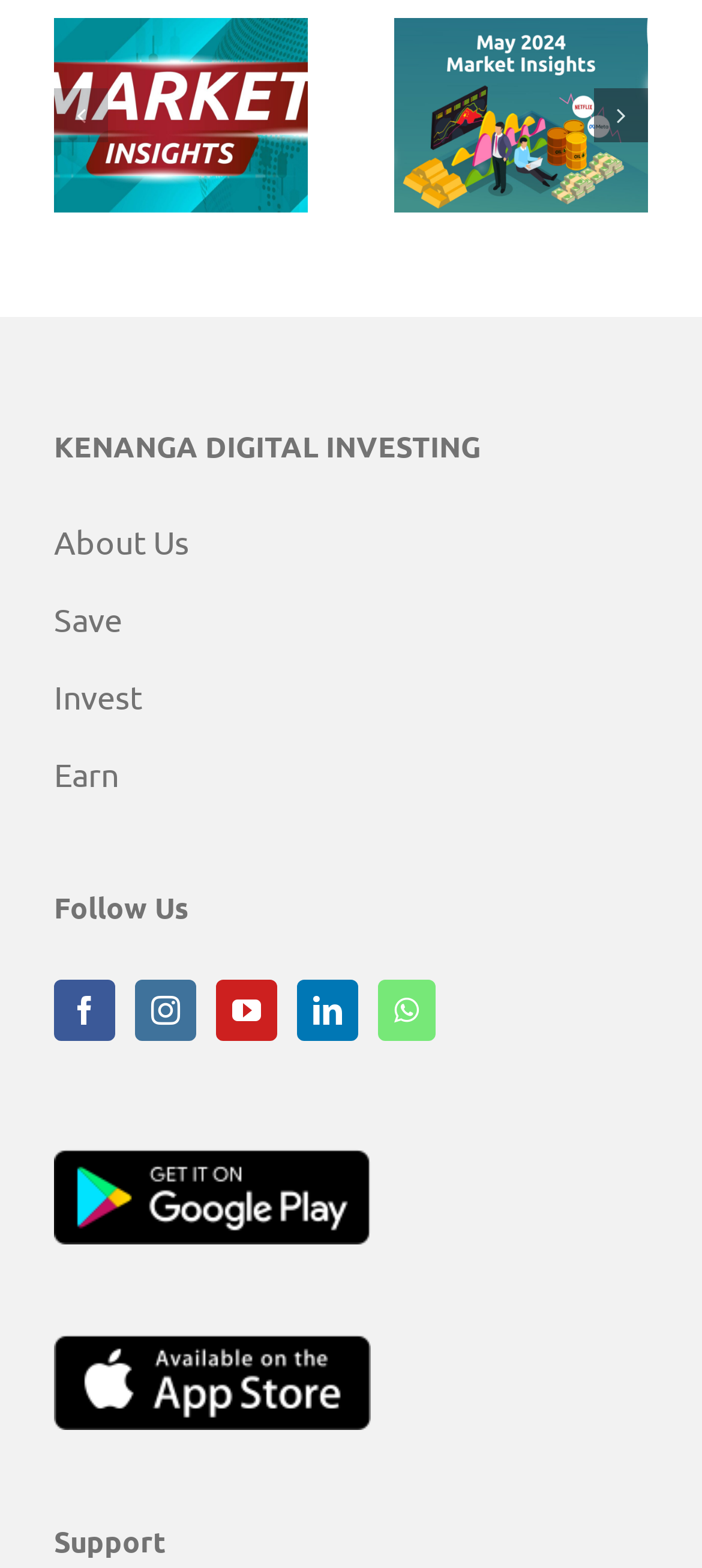Please find the bounding box coordinates of the element that you should click to achieve the following instruction: "View June 2024 Market Insights". The coordinates should be presented as four float numbers between 0 and 1: [left, top, right, bottom].

[0.077, 0.012, 0.438, 0.136]